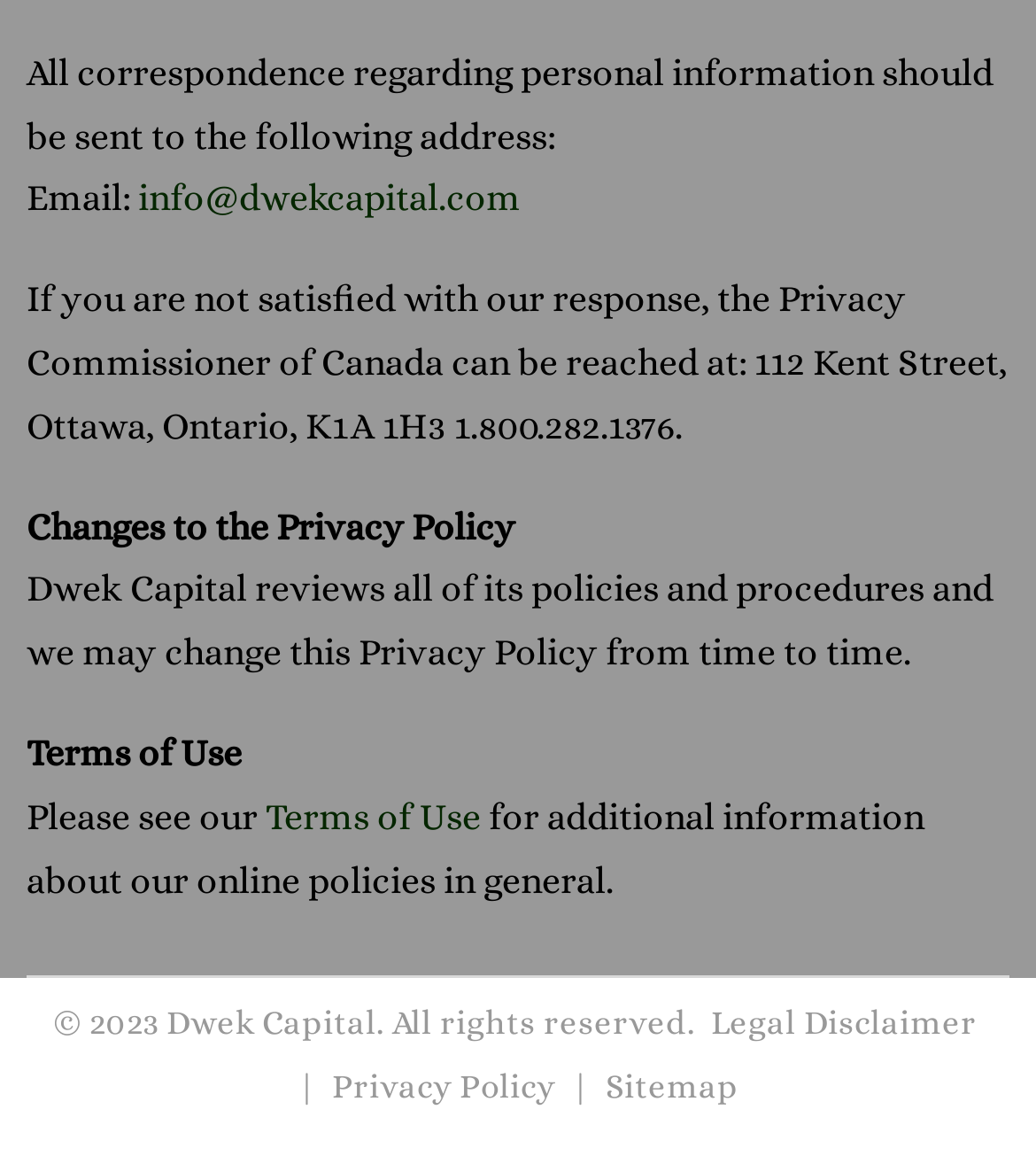What is the email address for personal information?
Based on the visual, give a brief answer using one word or a short phrase.

info@dwekcapital.com